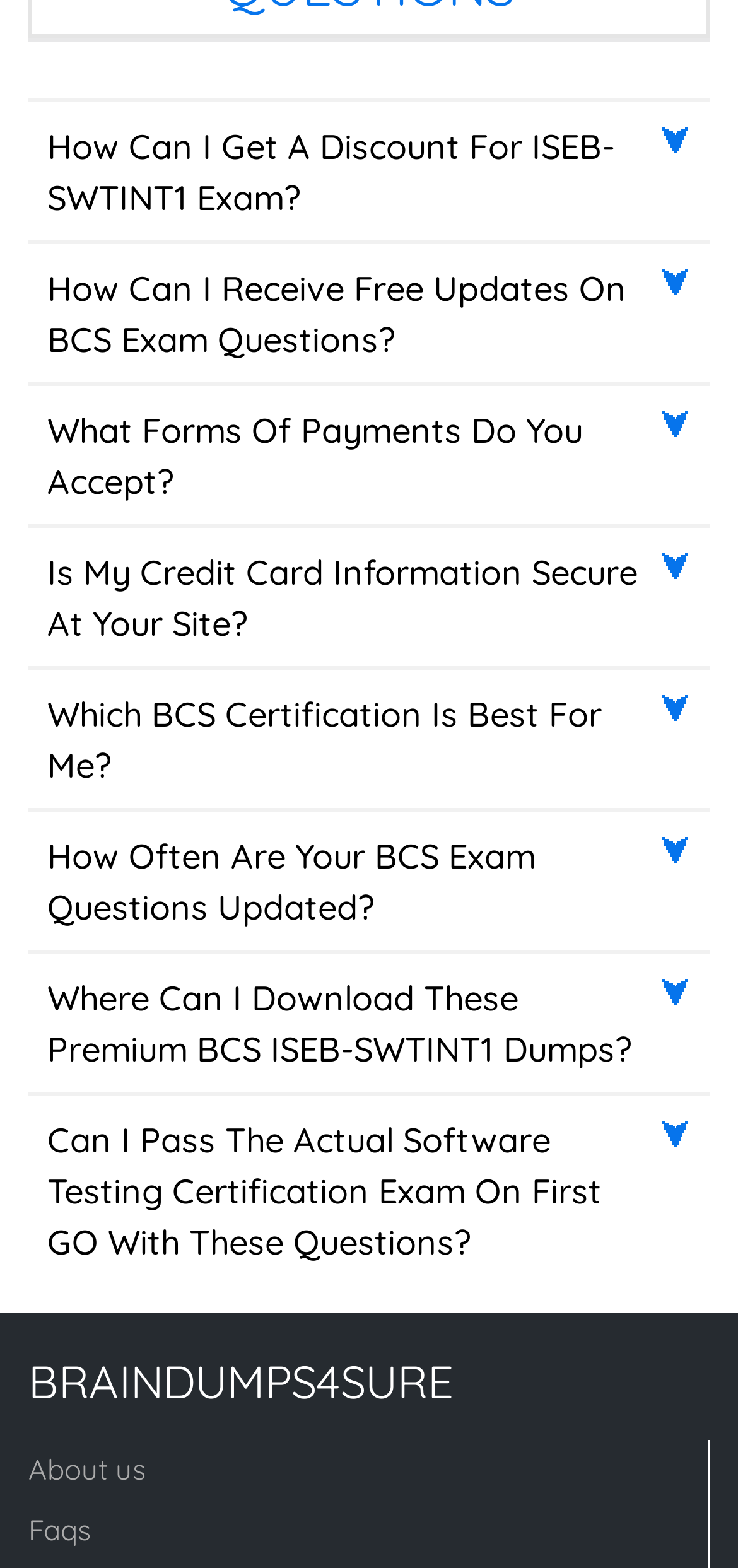What is the purpose of the webpage?
Refer to the image and give a detailed response to the question.

The webpage appears to be providing BCS exam questions and related resources, as evidenced by the FAQs and the name of the website 'BRAINDUMPS4SURE'.